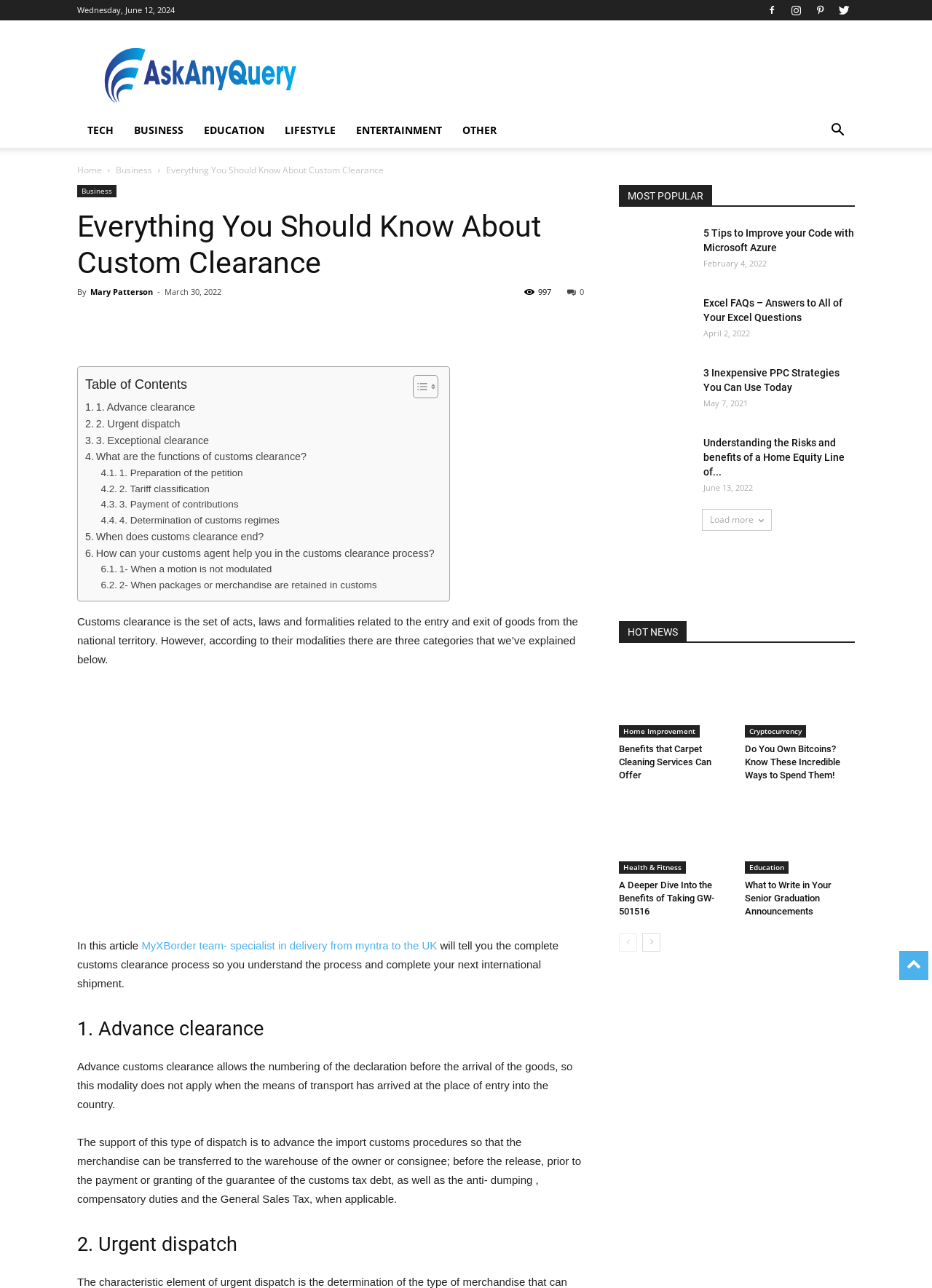From the element description: "News & Events", extract the bounding box coordinates of the UI element. The coordinates should be expressed as four float numbers between 0 and 1, in the order [left, top, right, bottom].

None